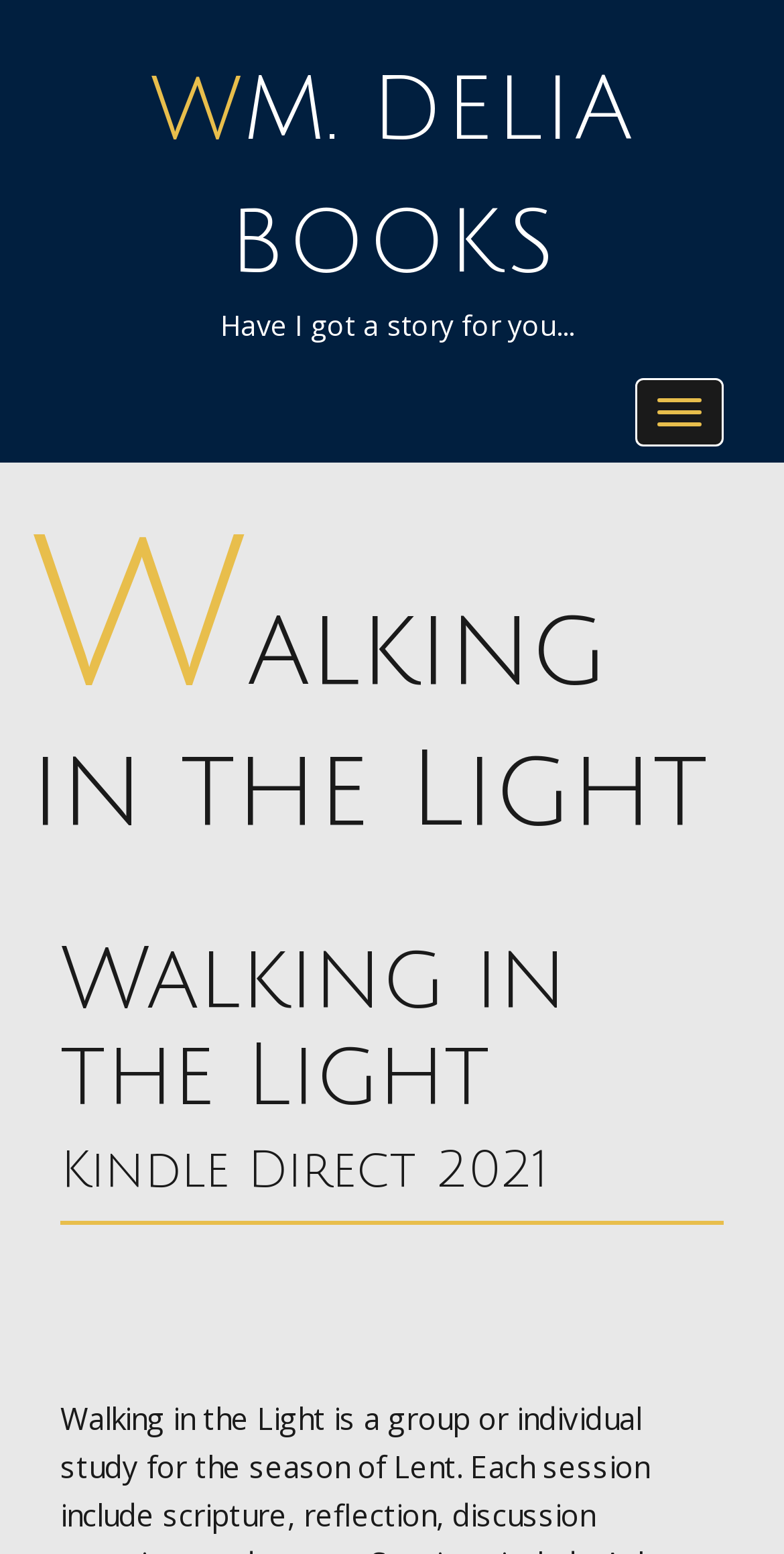Using the format (top-left x, top-left y, bottom-right x, bottom-right y), provide the bounding box coordinates for the described UI element. All values should be floating point numbers between 0 and 1: Toggle navigation

[0.81, 0.244, 0.923, 0.288]